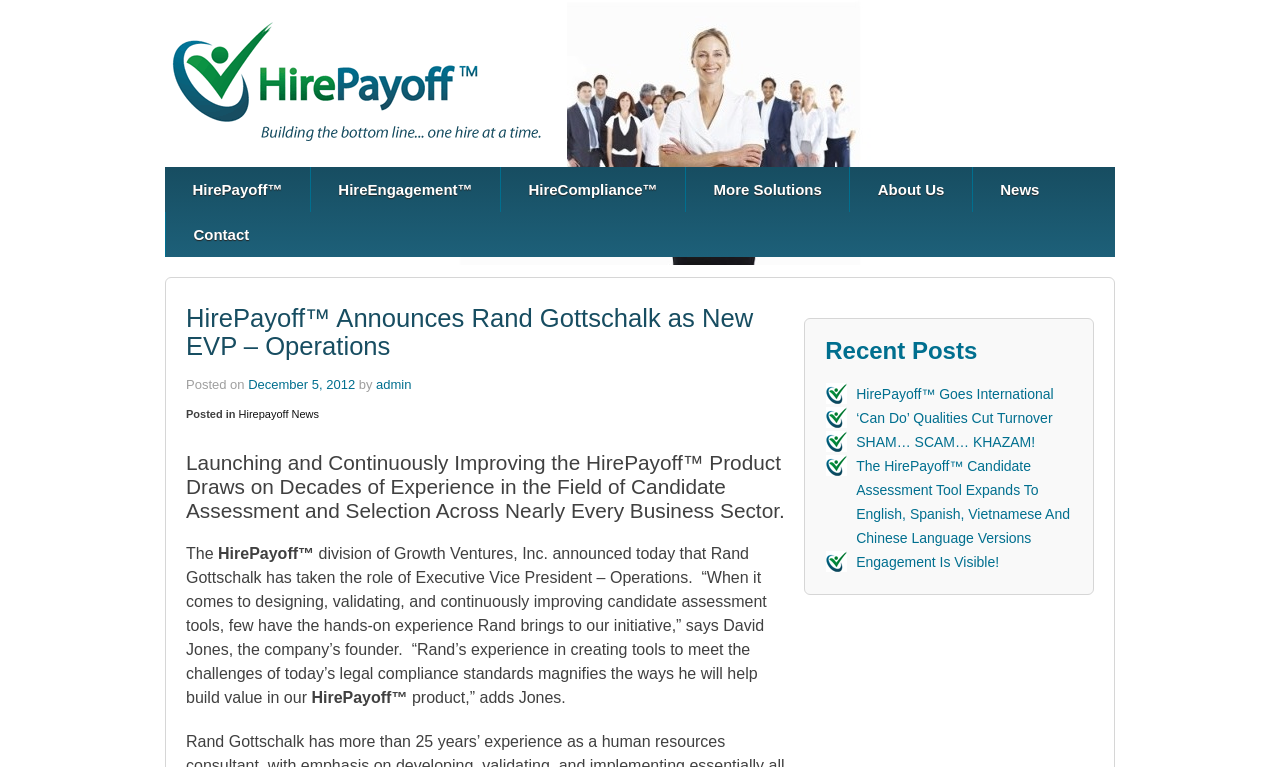Summarize the webpage with intricate details.

The webpage is about HirePayoff, an employee assessment and screening solutions company. At the top, there is a logo image of HirePayoff, accompanied by a link to the company's homepage. Below the logo, there are several links to different solutions offered by the company, including HireEngagement, HireCompliance, and More Solutions. To the right of these links, there are links to About Us, News, and Contact pages.

The main content of the webpage is an announcement about Rand Gottschalk joining the company as the new Executive Vice President of Operations. The announcement is headed by a title that spans across the top of the content section. Below the title, there is a date and author information, indicating that the post was made on December 5, 2012, by admin.

The main text of the announcement is divided into two paragraphs. The first paragraph introduces Rand Gottschalk and his experience in the field of candidate assessment and selection. The second paragraph quotes the company's founder, David Jones, discussing Rand's qualifications and how he will contribute to the company's initiative.

To the right of the main content, there is a section titled "Recent Posts" that lists several links to other news articles, including "HirePayoff Goes International", "‘Can Do’ Qualities Cut Turnover", and others.